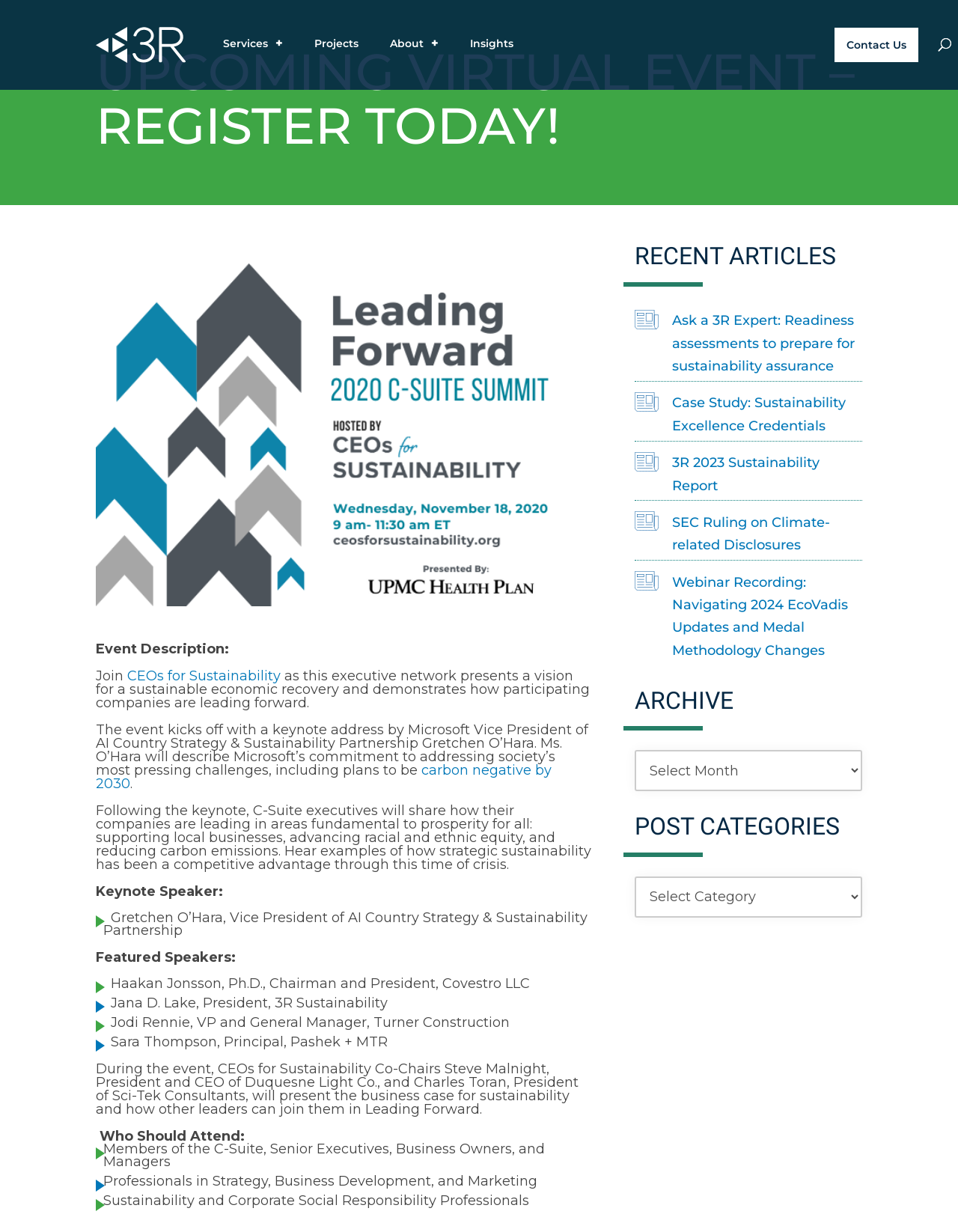Identify the bounding box coordinates for the region to click in order to carry out this instruction: "Read the 'UPCOMING VIRTUAL EVENT – REGISTER TODAY!' heading". Provide the coordinates using four float numbers between 0 and 1, formatted as [left, top, right, bottom].

[0.1, 0.036, 0.892, 0.13]